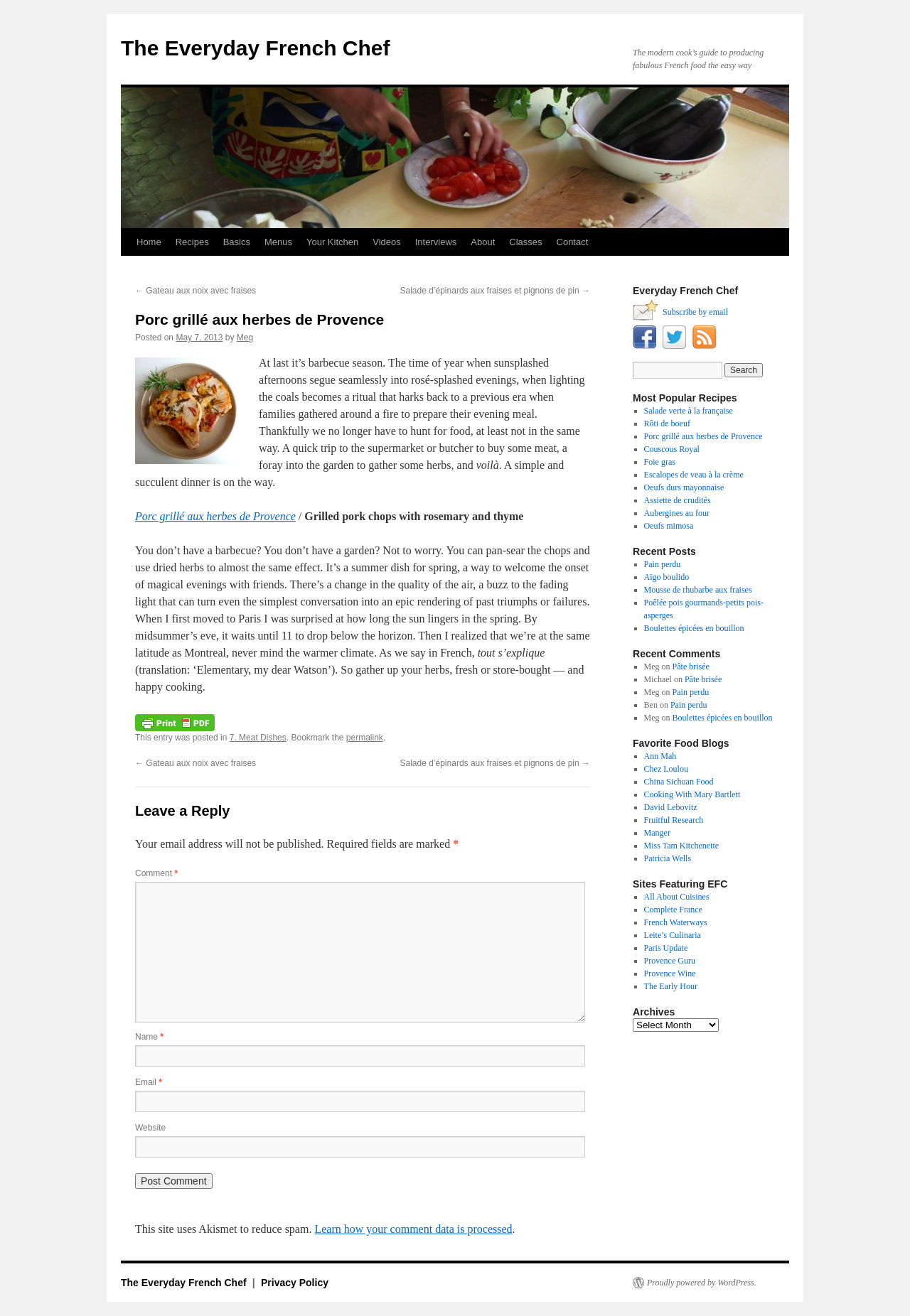Please respond in a single word or phrase: 
What is the category of the recipe?

Meat Dishes